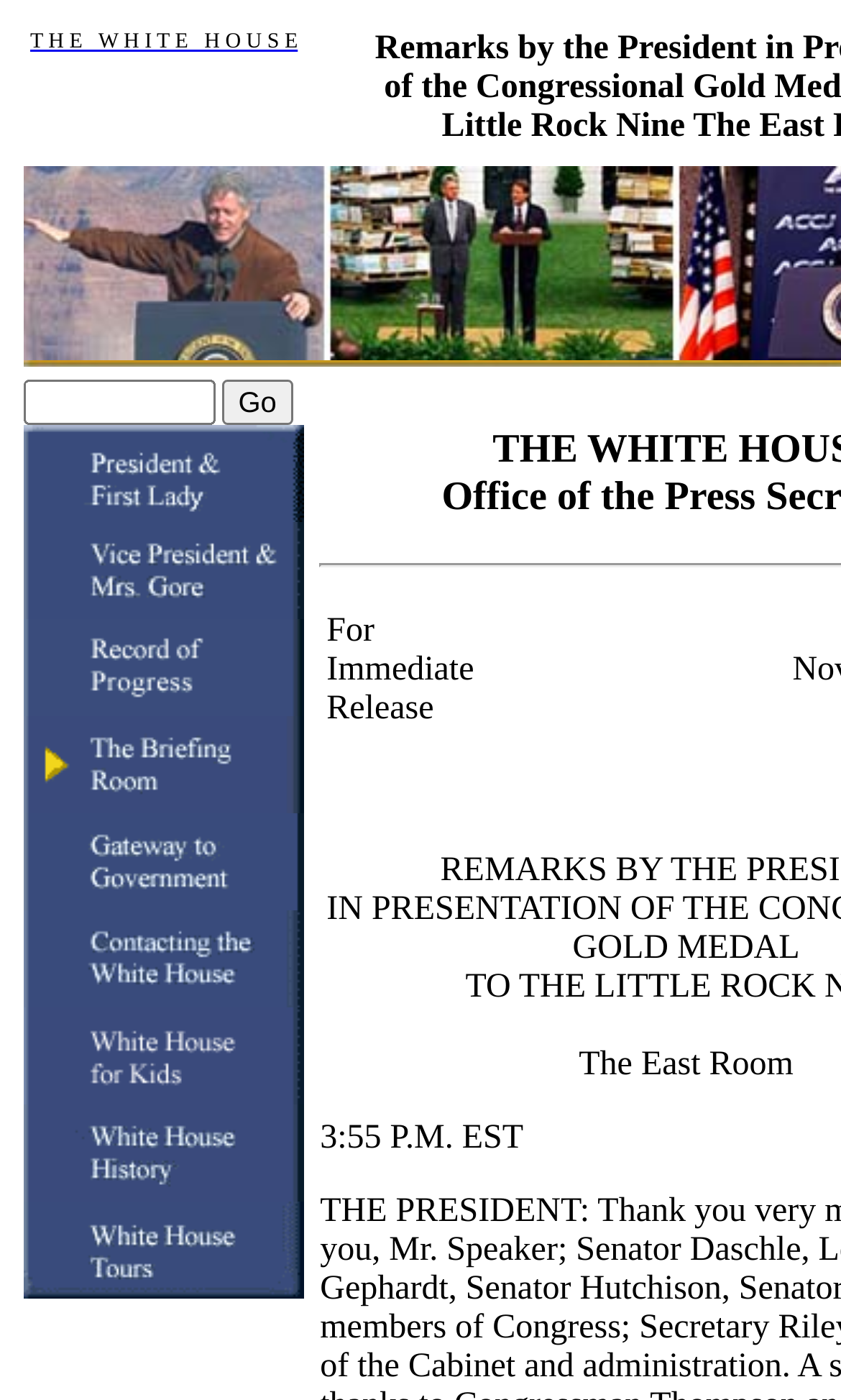Elaborate on the information and visuals displayed on the webpage.

The webpage appears to be a transcript of a speech or presentation, specifically the "Remarks in Presentation Of the Congressional Gold Medal". 

At the top of the page, there is a header section with a link titled "THE WHITE HOUSE" located near the top left corner. Below this header, there is a search bar with a "Go" button to the right. 

On the left side of the page, there is a vertical list of 12 links, each accompanied by a small image. These links are stacked on top of each other, taking up a significant portion of the left side of the page.

The main content of the page is divided into two columns. The left column is narrower and contains a series of layout table cells with no text. The right column is wider and contains the main content of the page, including the title "For Immediate Release" and the speech transcript. 

The speech transcript is divided into sections, with the location "The East Room" and the time "3:55 P.M. EST" mentioned at the top of the transcript.